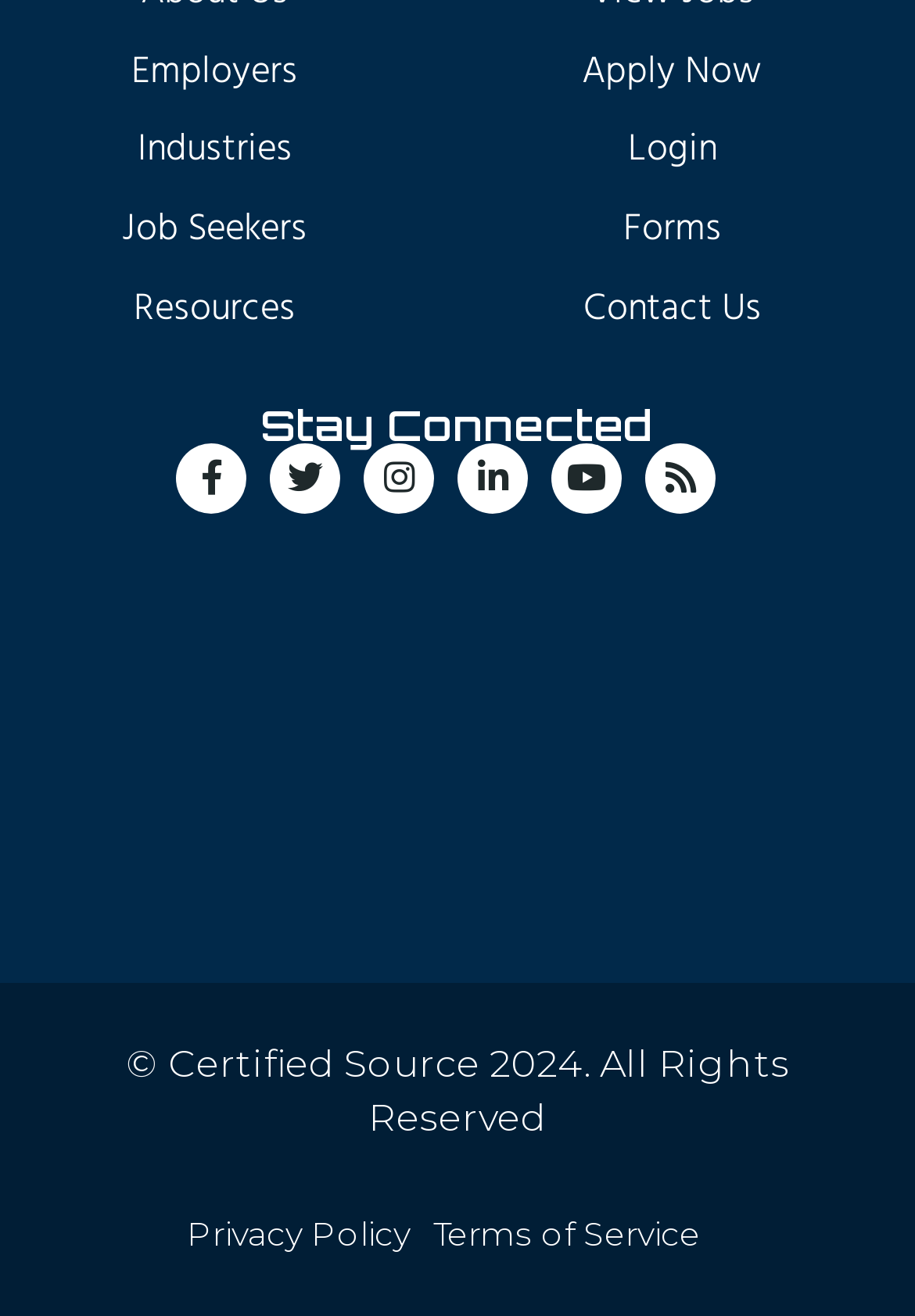Predict the bounding box coordinates of the UI element that matches this description: "Apply Now". The coordinates should be in the format [left, top, right, bottom] with each value between 0 and 1.

[0.521, 0.026, 0.949, 0.084]